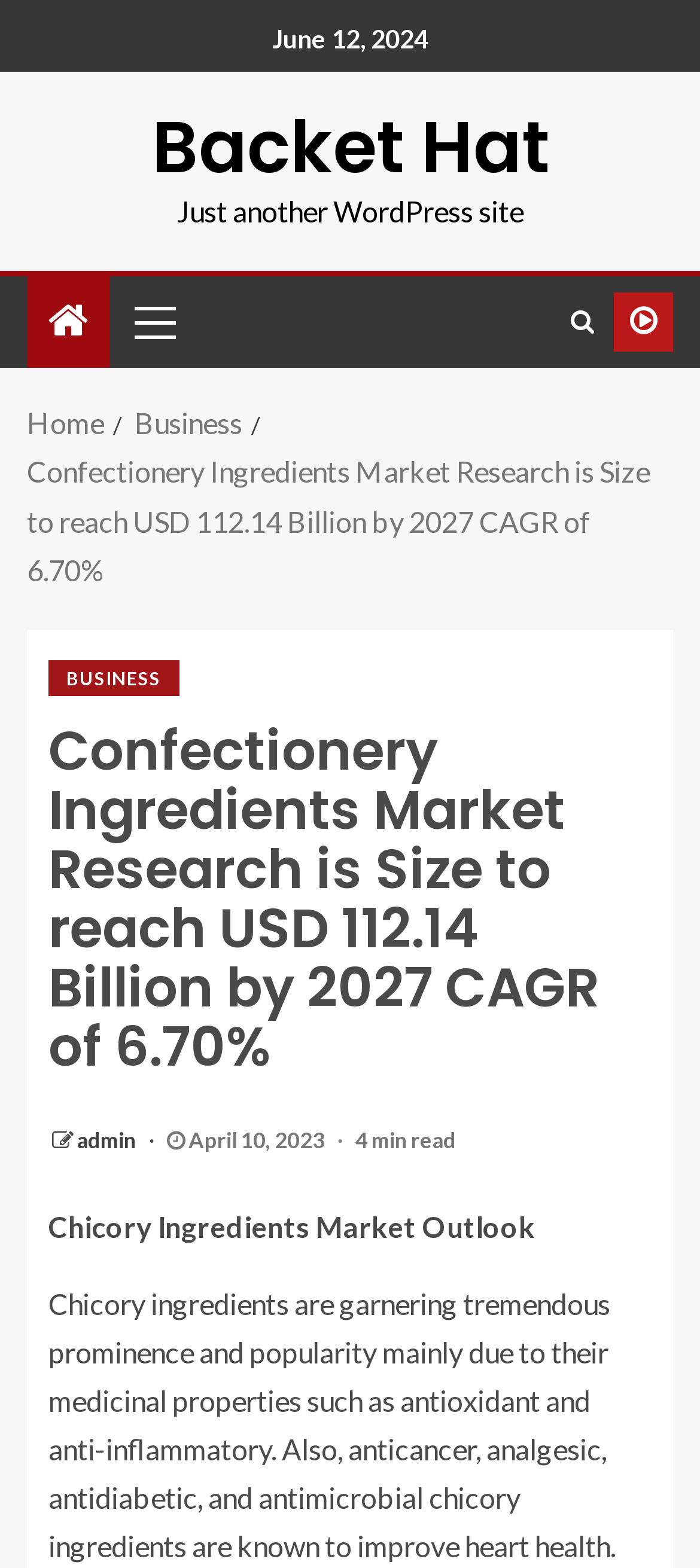Please pinpoint the bounding box coordinates for the region I should click to adhere to this instruction: "read chicory ingredients market outlook".

[0.069, 0.772, 0.764, 0.793]